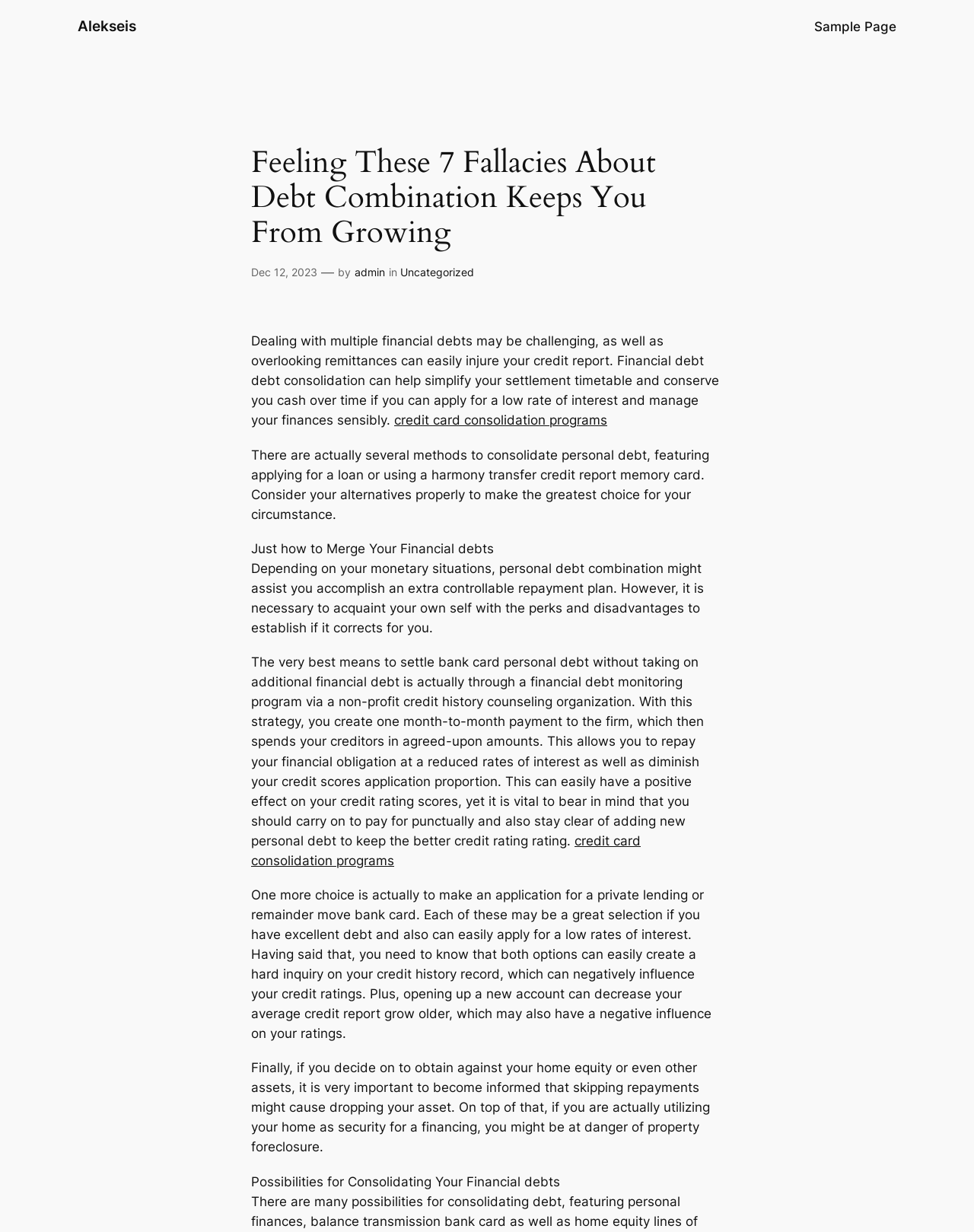Offer an in-depth caption of the entire webpage.

This webpage is about debt consolidation, specifically discussing the benefits and drawbacks of consolidating personal debt. At the top, there is a heading that reads "Feeling These 7 Fallacies About Debt Combination Keeps You From Growing" followed by a time stamp "Dec 12, 2023" and the author's name "admin" in the top-left corner. 

Below the heading, there is a brief introduction to debt consolidation, explaining how it can help simplify payment schedules and save money over time. 

The main content of the webpage is divided into several sections. The first section discusses the methods of consolidating debt, including applying for a loan or using a balance transfer credit card. 

The next section is titled "Just how to Merge Your Financial debts" and explains how debt consolidation can help achieve a more manageable repayment plan. 

The following sections provide more detailed information on debt consolidation, including the benefits of using a non-profit credit counseling organization and the potential drawbacks of applying for a personal loan or balance transfer credit card. 

Throughout the webpage, there are two links to "credit card consolidation programs" that provide additional resources for readers. 

At the bottom of the webpage, there is a section titled "Possibilities for Consolidating Your Financial debts" that summarizes the options for consolidating debt.